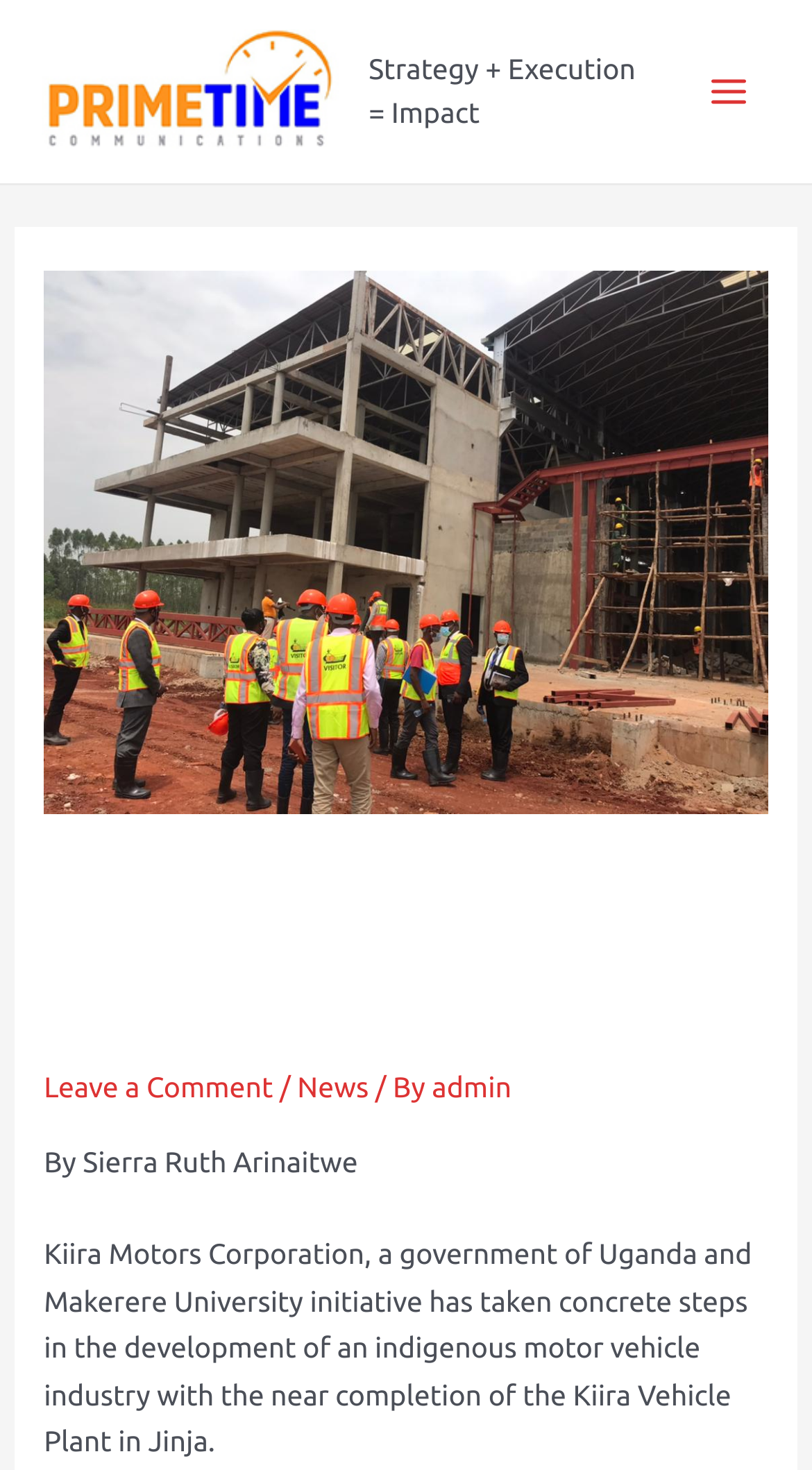Bounding box coordinates must be specified in the format (top-left x, top-left y, bottom-right x, bottom-right y). All values should be floating point numbers between 0 and 1. What are the bounding box coordinates of the UI element described as: alt="Prime Time Communications"

[0.051, 0.049, 0.419, 0.071]